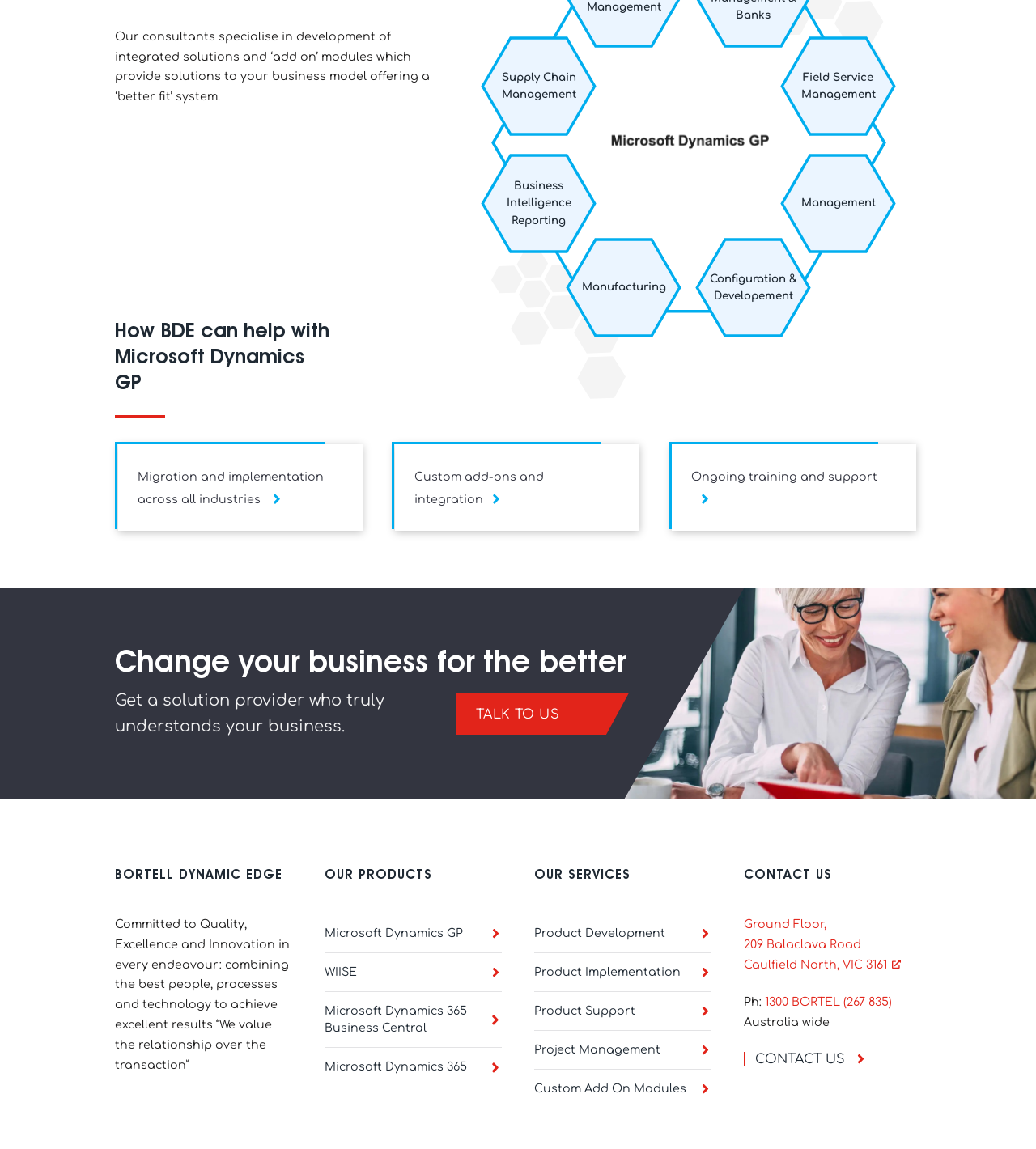From the webpage screenshot, predict the bounding box coordinates (top-left x, top-left y, bottom-right x, bottom-right y) for the UI element described here: Calendar

None